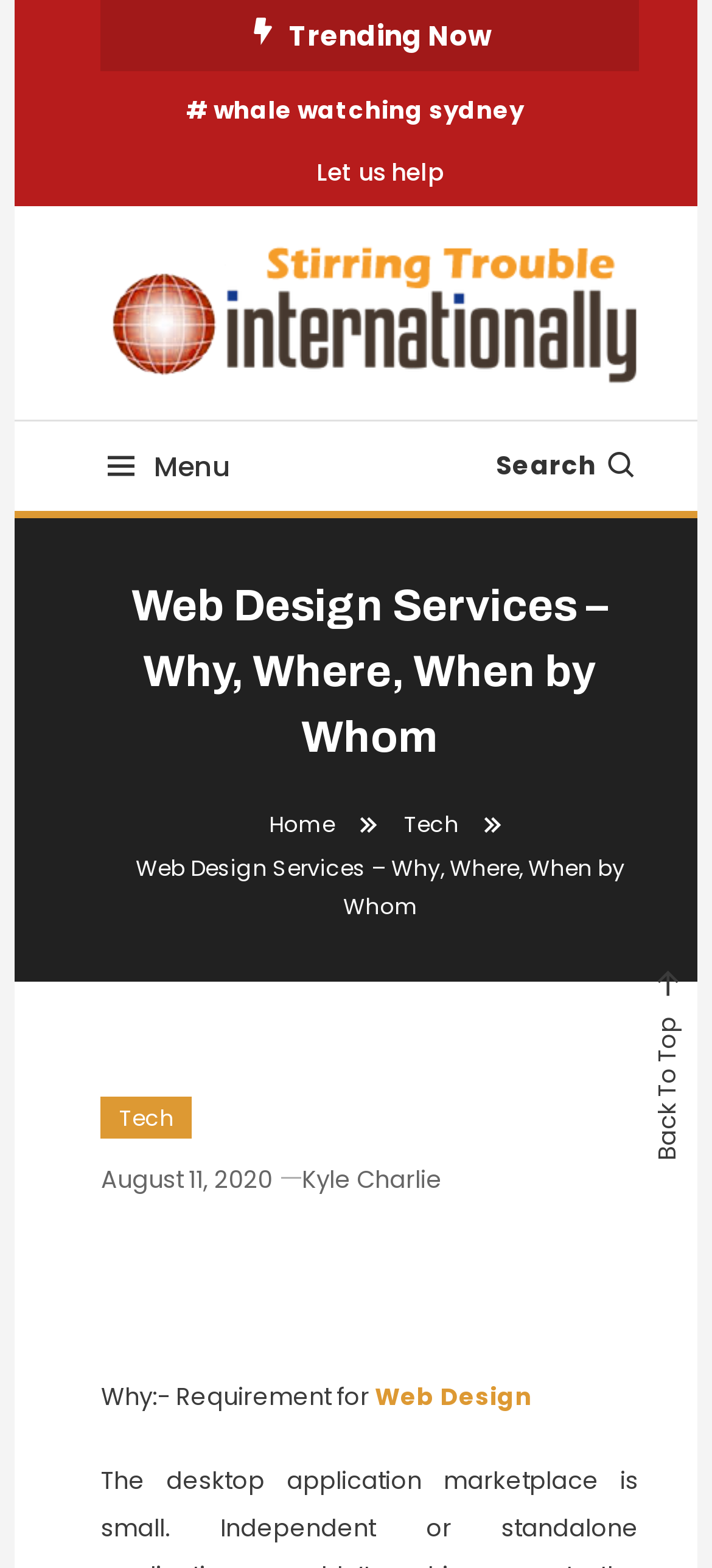Could you locate the bounding box coordinates for the section that should be clicked to accomplish this task: "Search for whale watching sydney".

[0.261, 0.057, 0.736, 0.084]